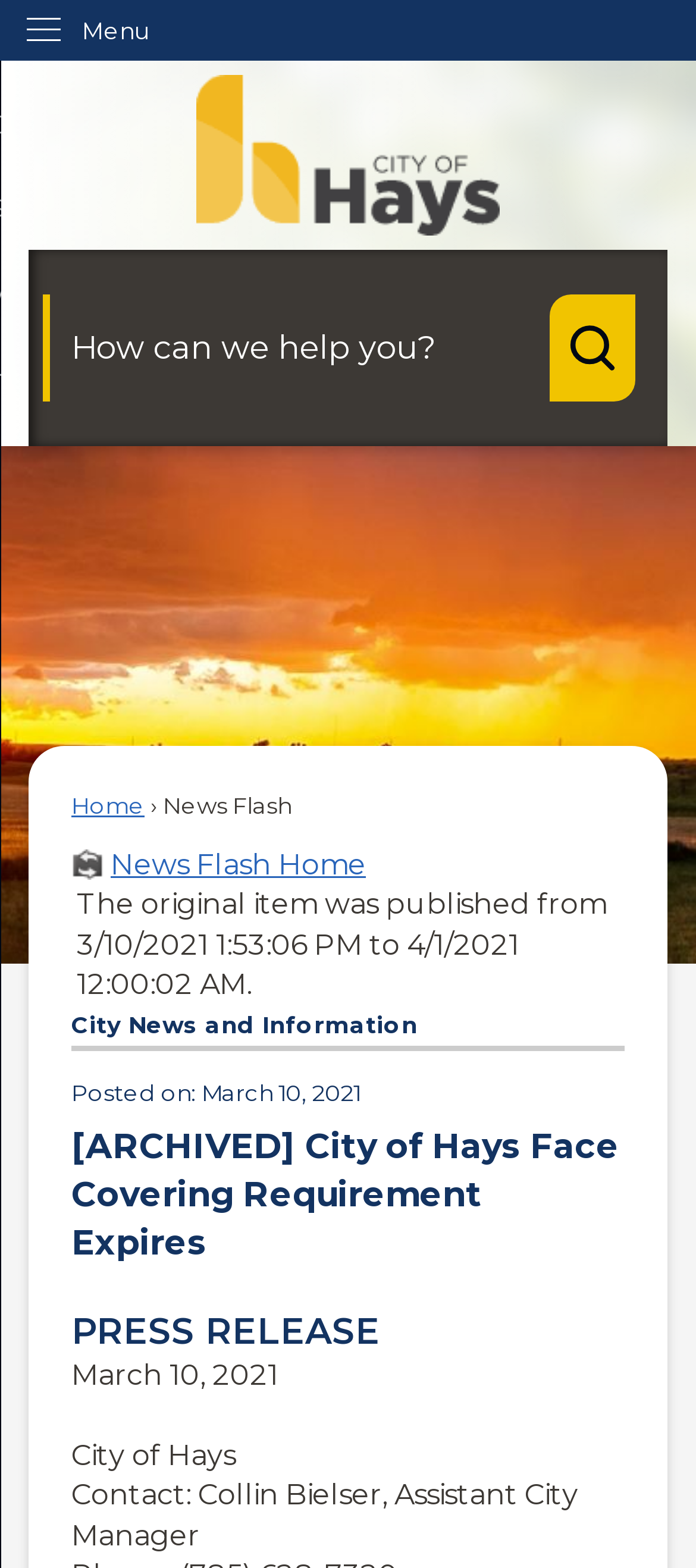What is the original duration of the news flash?
Please give a detailed and elaborate answer to the question based on the image.

The original duration of the news flash was from 3/10/2021 1:53:06 PM to 4/1/2021 12:00:02 AM, as stated in the text 'The original item was published from 3/10/2021 1:53:06 PM to 4/1/2021 12:00:02 AM'.